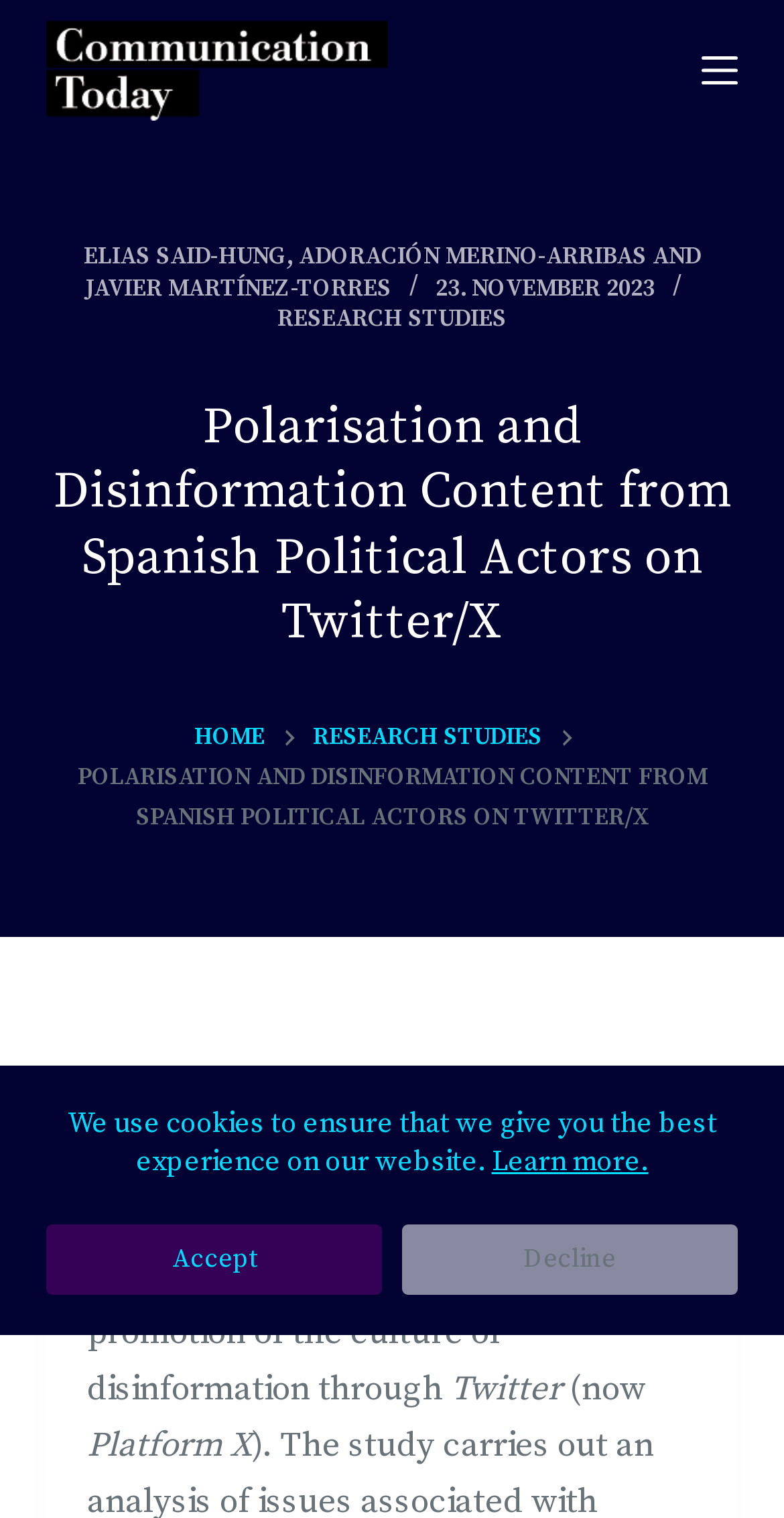What is the platform mentioned in the abstract?
Based on the screenshot, give a detailed explanation to answer the question.

I found the answer by looking at the static text elements in the abstract section, which mention Twitter and Platform X.